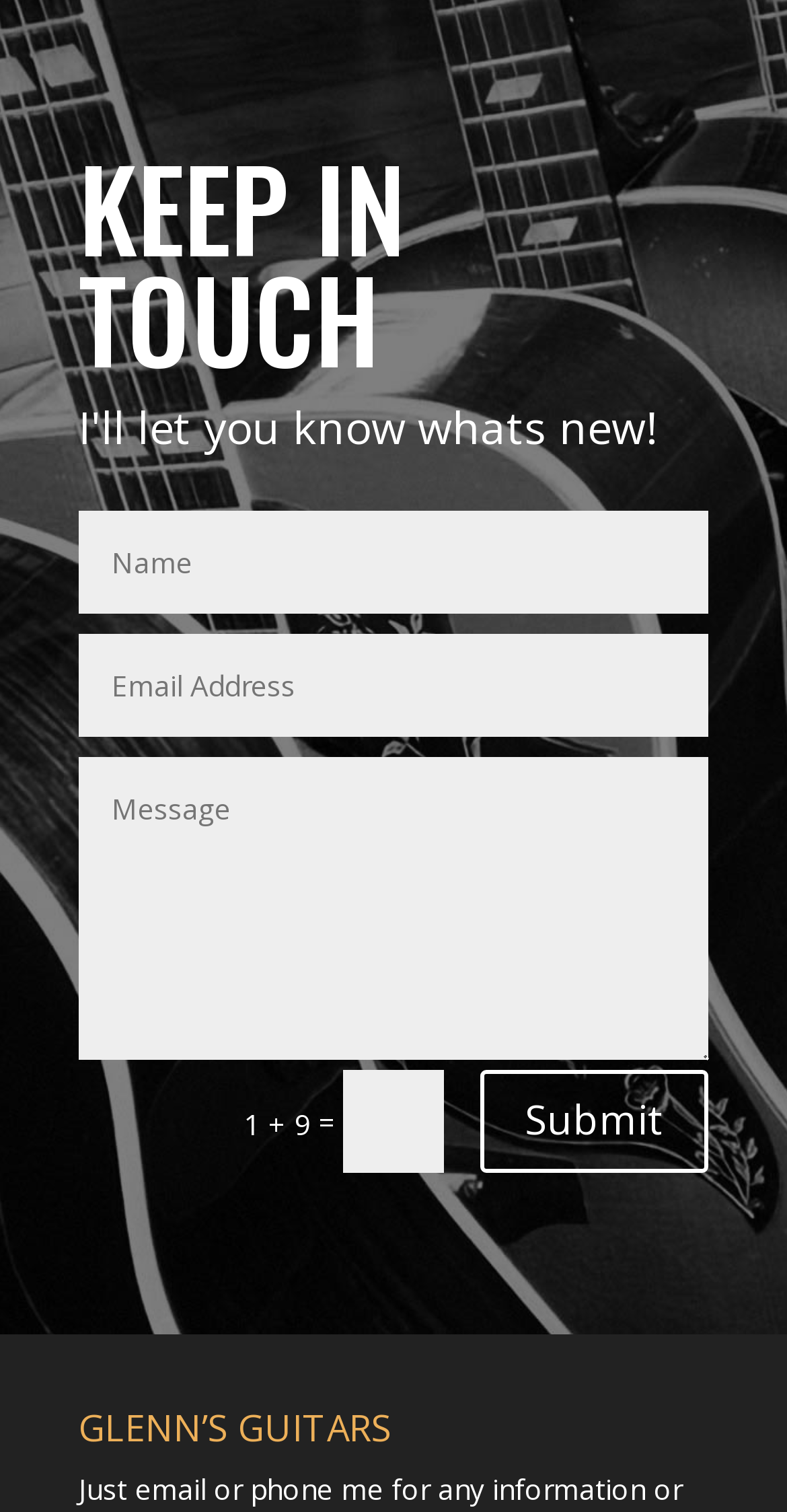Using the provided element description: "2017", identify the bounding box coordinates. The coordinates should be four floats between 0 and 1 in the order [left, top, right, bottom].

None